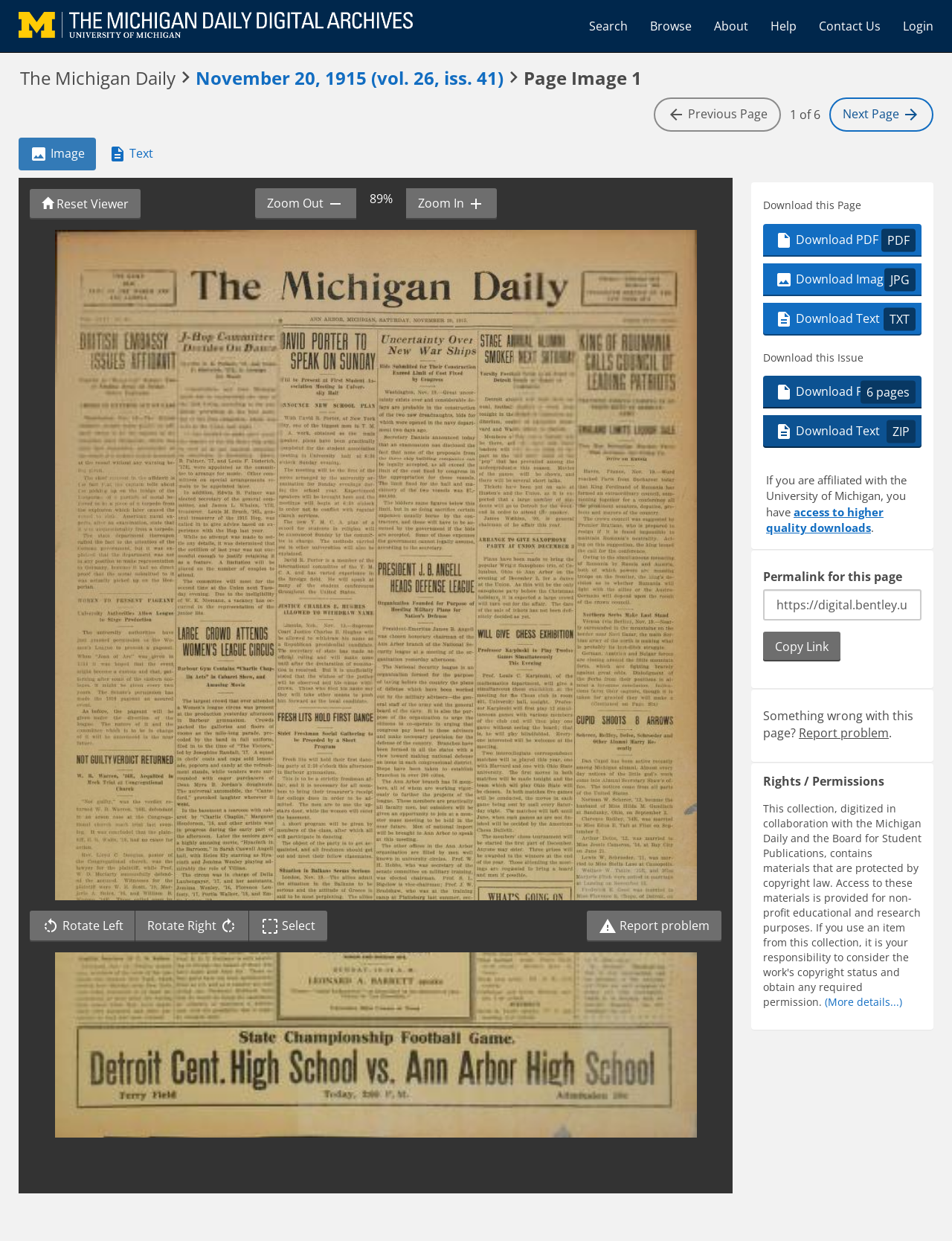Given the element description: "parent_node: Skip to image", predict the bounding box coordinates of this UI element. The coordinates must be four float numbers between 0 and 1, given as [left, top, right, bottom].

[0.008, 0.006, 0.446, 0.036]